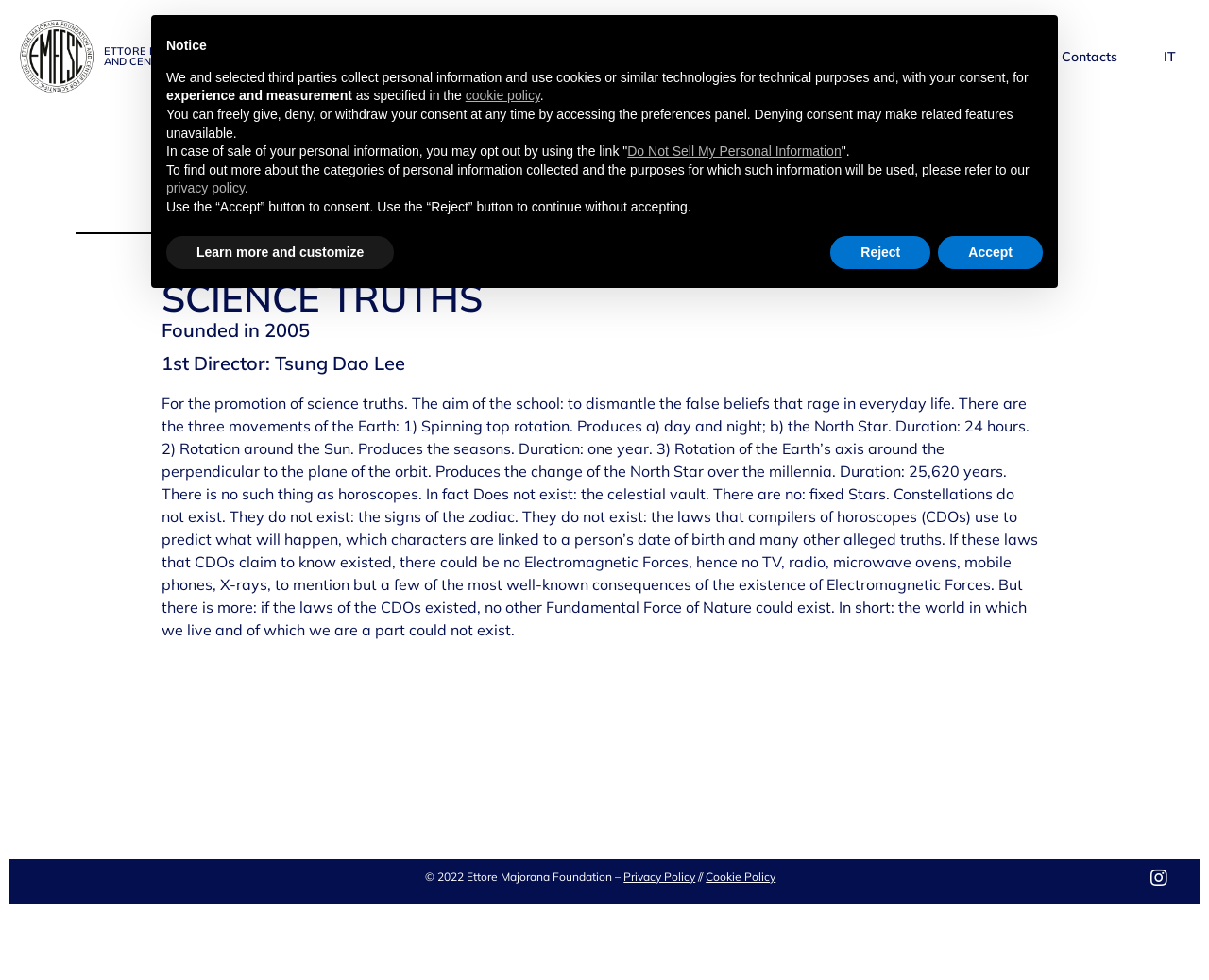Find the bounding box coordinates corresponding to the UI element with the description: "cookie policy". The coordinates should be formatted as [left, top, right, bottom], with values as floats between 0 and 1.

[0.385, 0.09, 0.447, 0.105]